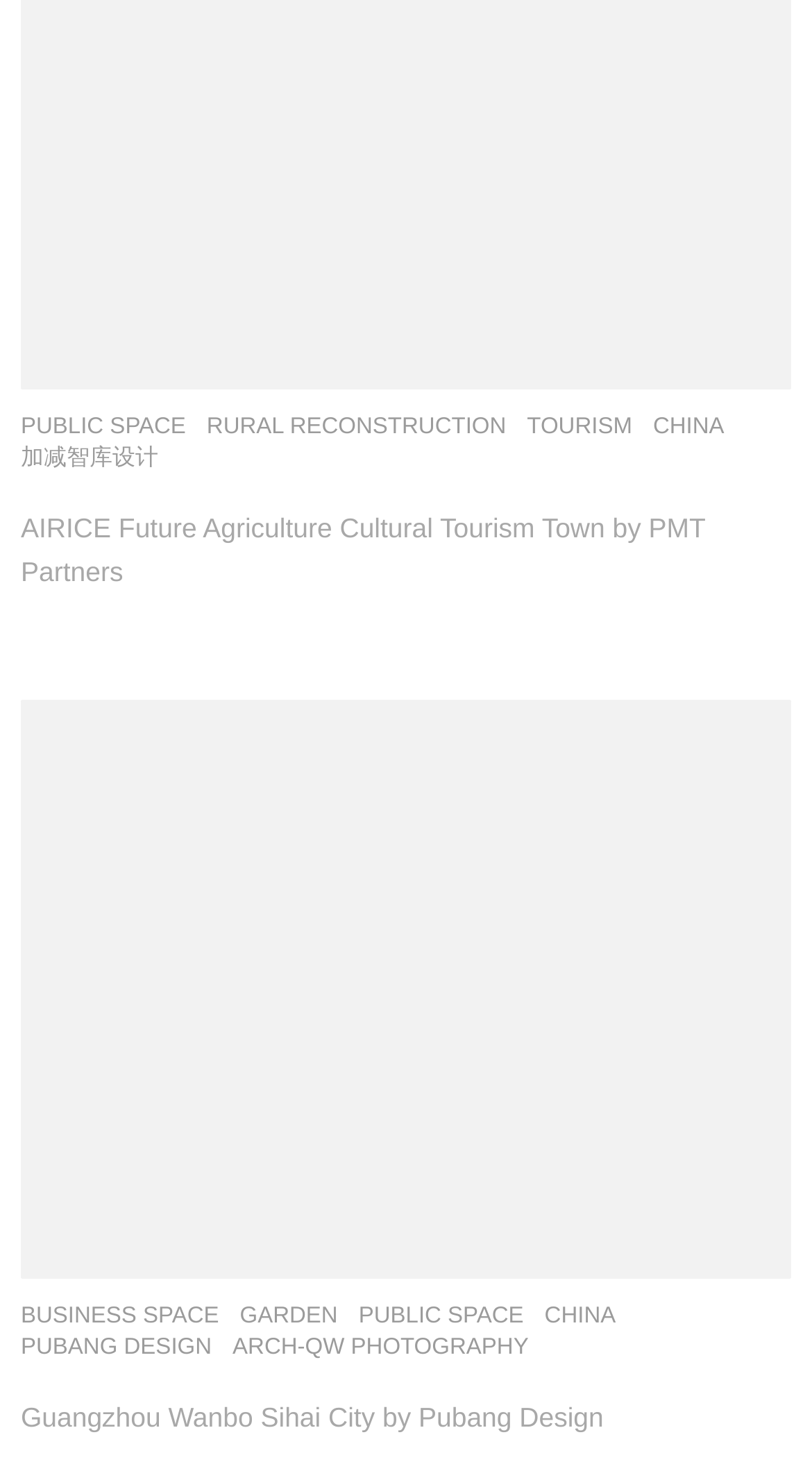Show the bounding box coordinates for the HTML element described as: "Print".

None